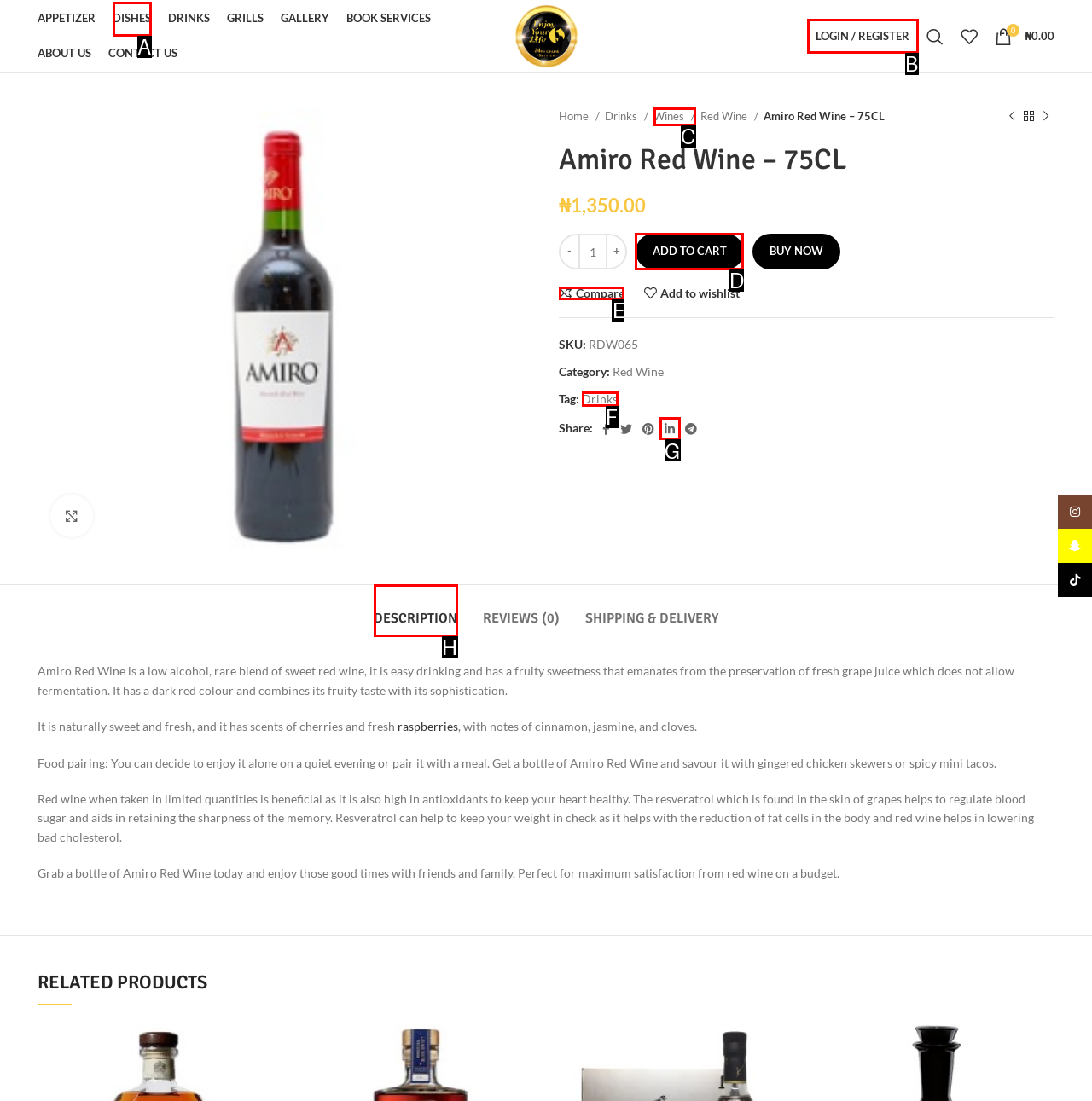Identify which HTML element to click to fulfill the following task: Get Free Legal Advice Today. Provide your response using the letter of the correct choice.

None